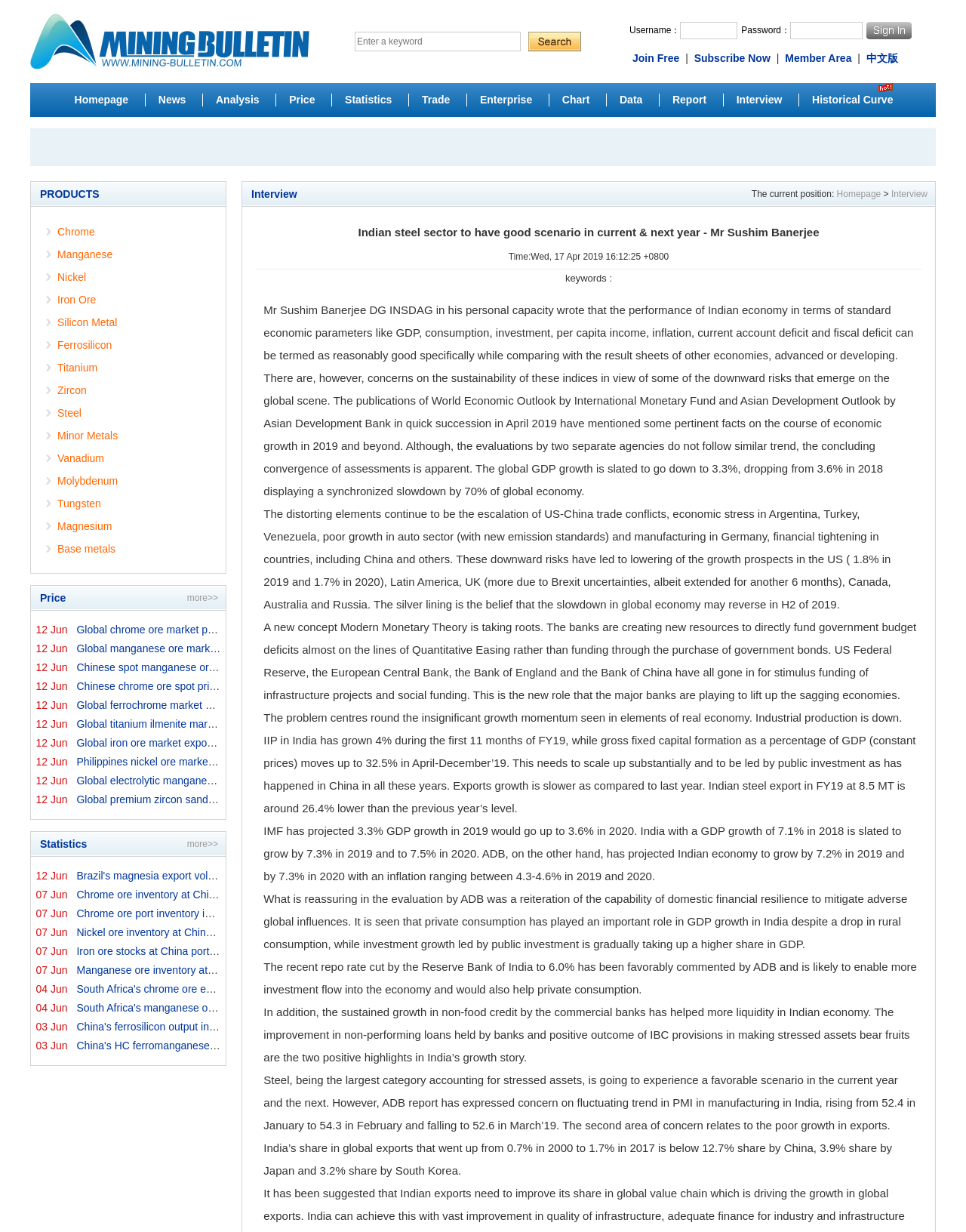Construct a thorough caption encompassing all aspects of the webpage.

This webpage is a minerals and metals information center, providing updates on global prices, news, analysis, and statistics. At the top, there is a search bar with a "Submit" button, allowing users to search for specific keywords. Below the search bar, there is a login section with fields for username and password, along with links to "Join Free", "Subscribe Now", "Member Area", and "中文版".

The main navigation menu is located below the login section, with links to "Homepage", "News", "Analysis", "Price", "Statistics", "Trade", "Enterprise", "Chart", "Data", "Report", "Interview", and "Historical Curve".

On the left side of the page, there is a list of products, including Chrome, Manganese, Nickel, Iron Ore, Silicon Metal, Ferrosilicon, Titanium, Zircon, Steel, Minor Metals, Vanadium, Molybdenum, Tungsten, Magnesium, and Base metals.

The main content area is divided into two sections: "Price" and "Statistics". The "Price" section displays a list of links to global market prices for various minerals and metals, including chrome ore, manganese ore, iron ore, and titanium ilmenite, with dates ranging from June 12 to June 4. Each link provides more information on the specific market price.

The "Statistics" section also displays a list of links, providing data on export volumes, inventory levels, and production outputs for various minerals and metals, including magnesia, chrome ore, nickel ore, iron ore, and ferrosilicon, with dates ranging from June 12 to June 3.

At the bottom of the page, there is a section labeled "Interview", with a link to the "Homepage" and a text indicating the current position.